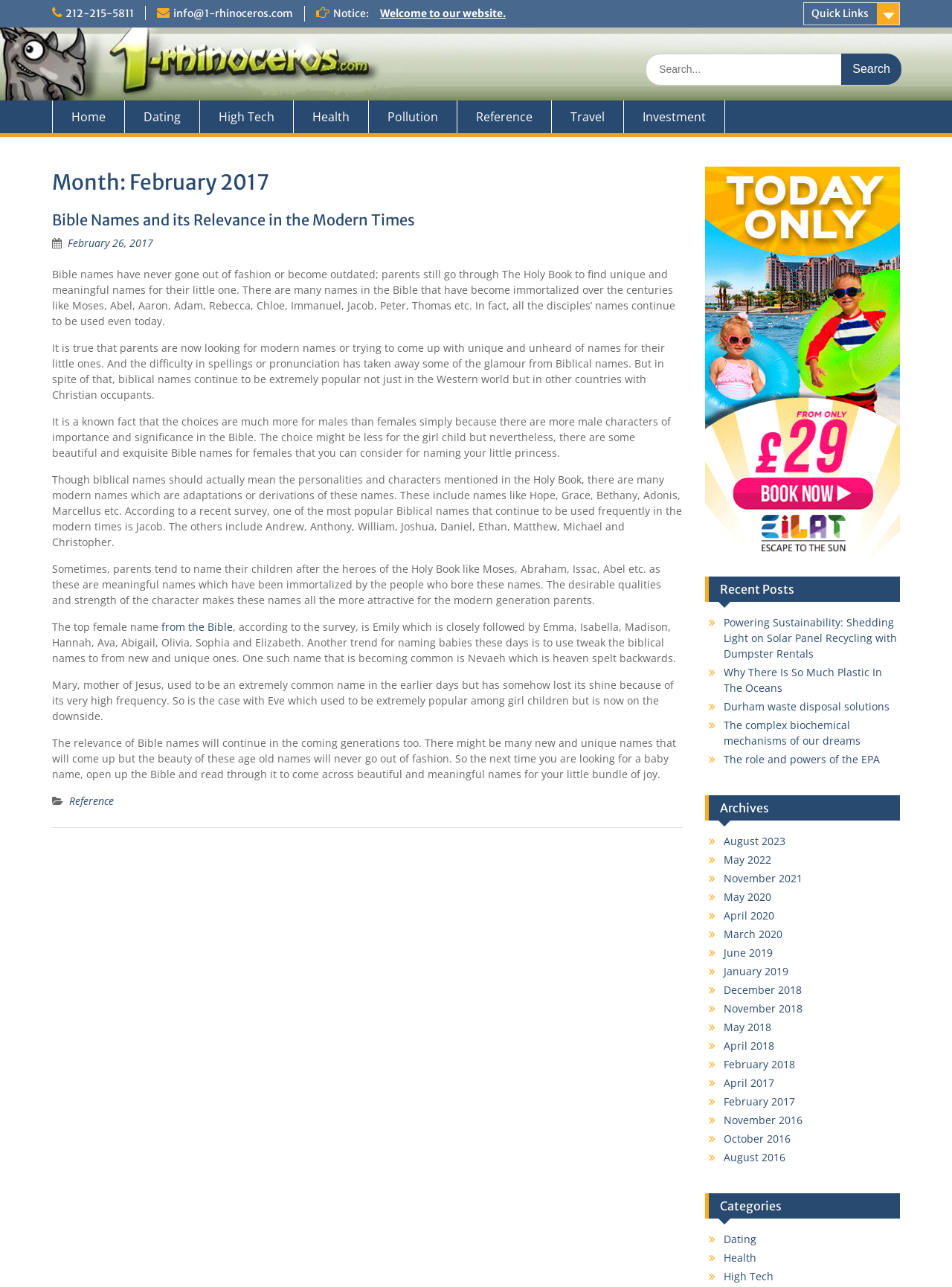Locate the bounding box coordinates of the clickable element to fulfill the following instruction: "Read about Bible Names and its Relevance in the Modern Times". Provide the coordinates as four float numbers between 0 and 1 in the format [left, top, right, bottom].

[0.055, 0.164, 0.436, 0.178]